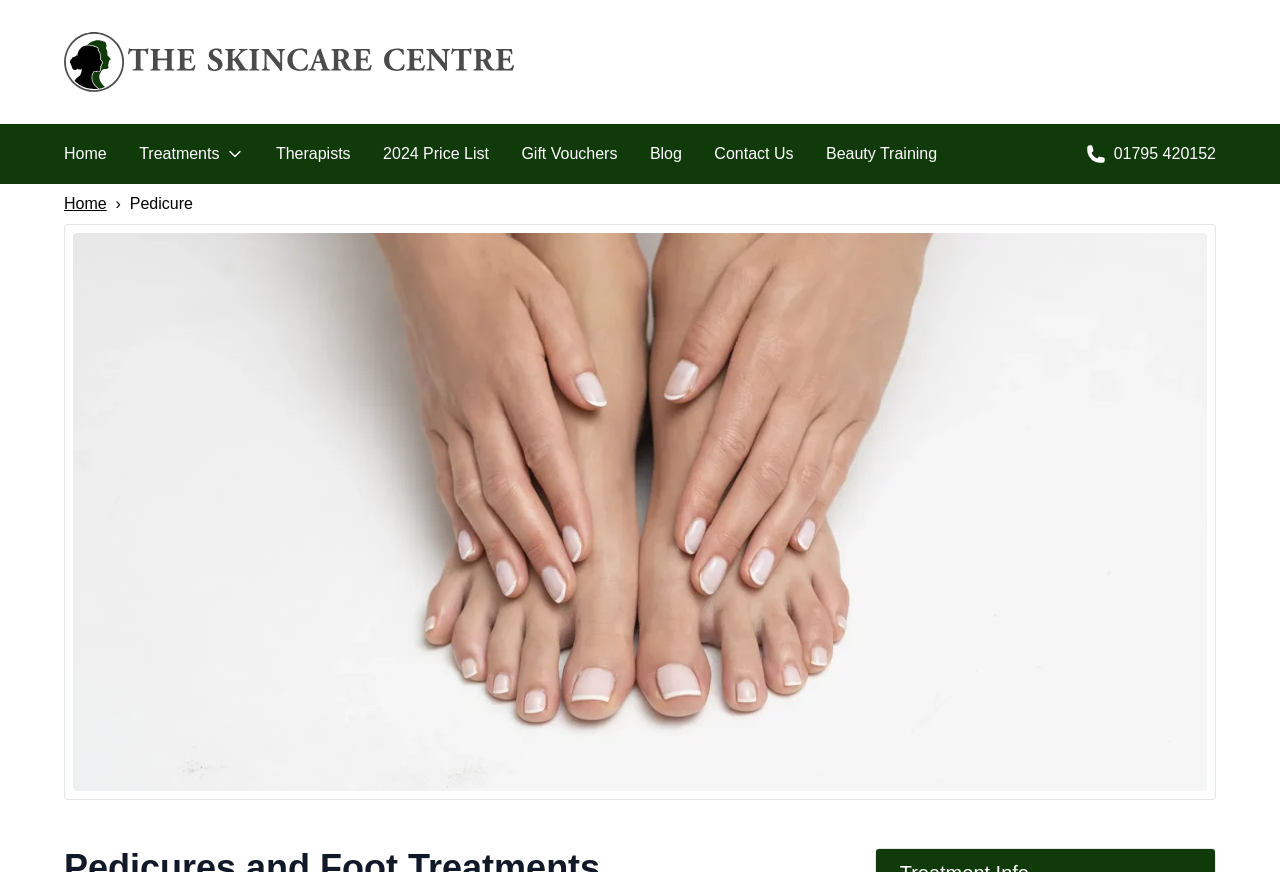Please find the bounding box coordinates of the section that needs to be clicked to achieve this instruction: "Contact Us".

[0.558, 0.157, 0.62, 0.195]